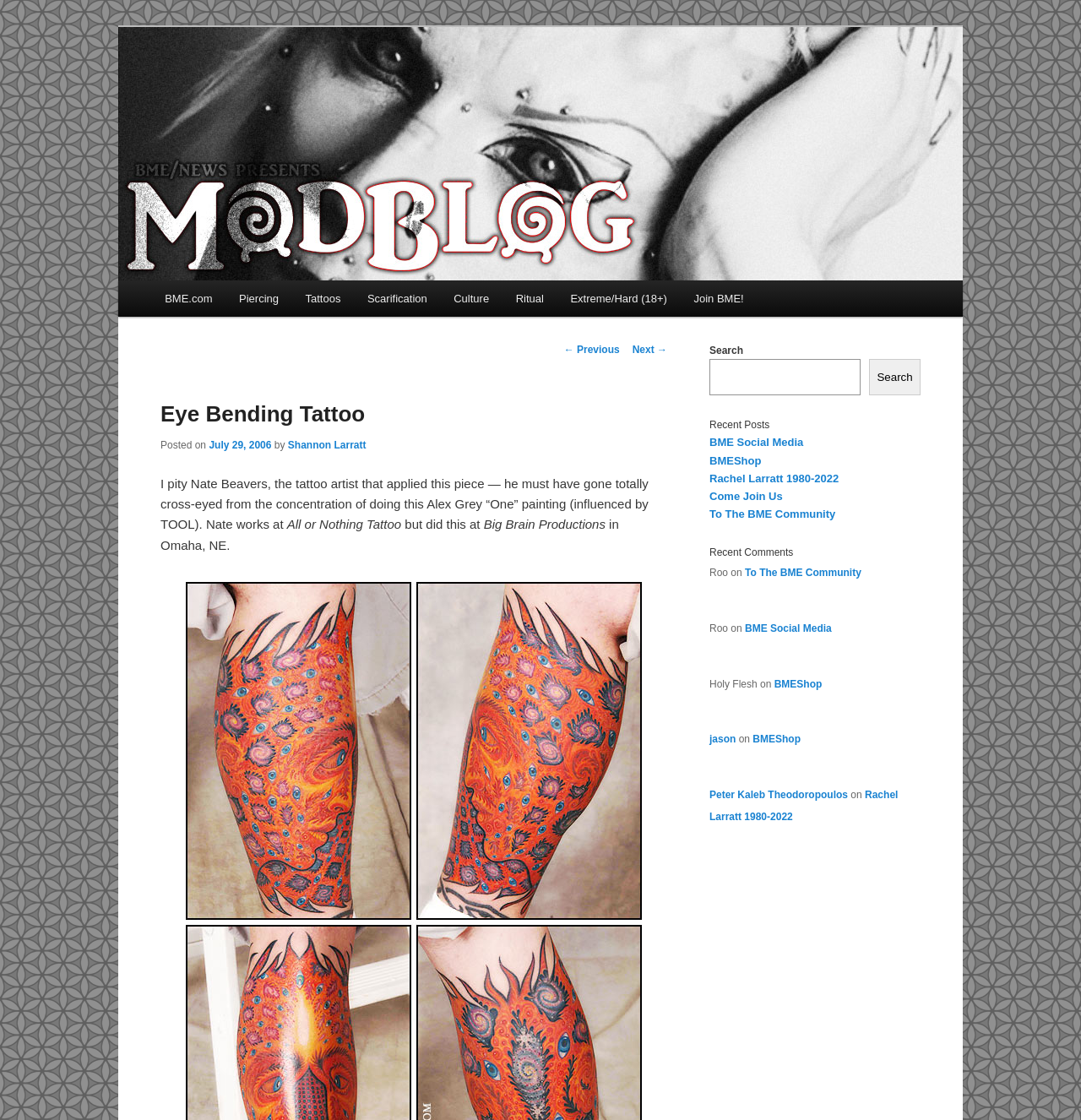Provide a one-word or short-phrase answer to the question:
What is the name of the website?

BME